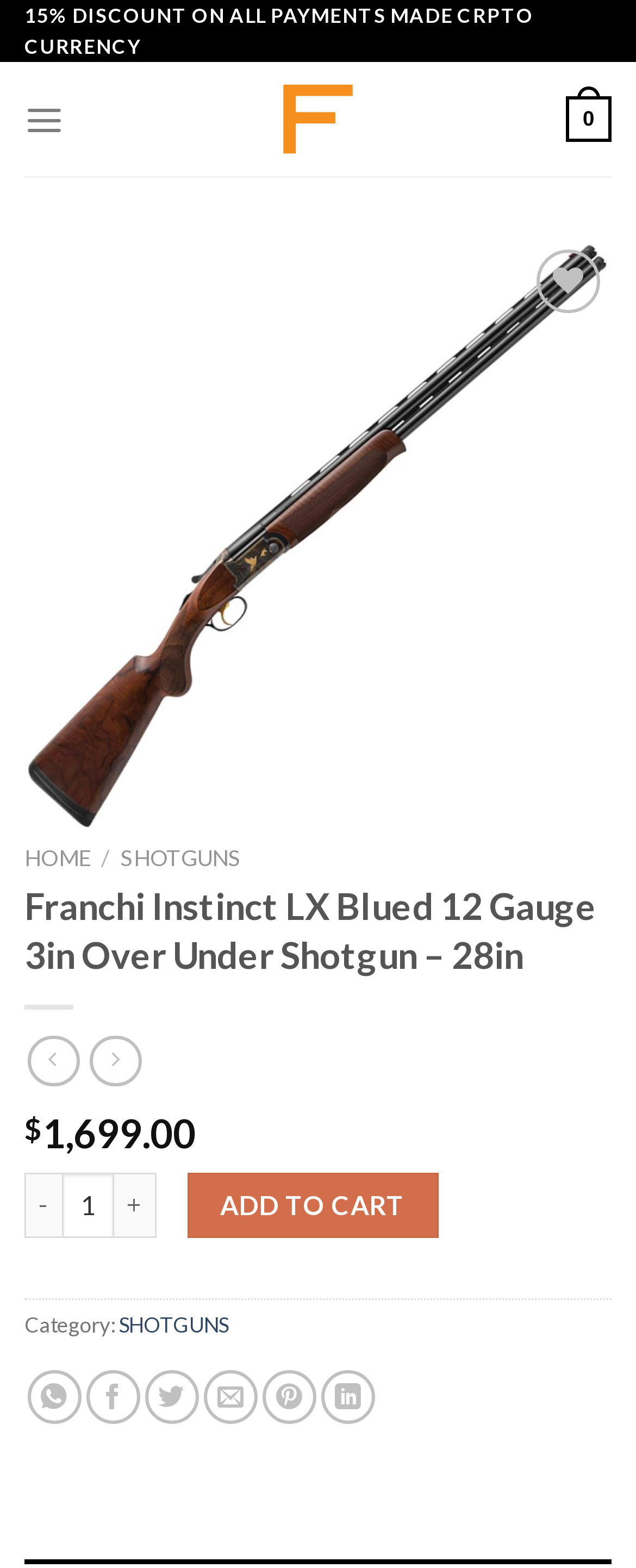Given the element description Add to cart, predict the bounding box coordinates for the UI element in the webpage screenshot. The format should be (top-left x, top-left y, bottom-right x, bottom-right y), and the values should be between 0 and 1.

[0.295, 0.747, 0.689, 0.789]